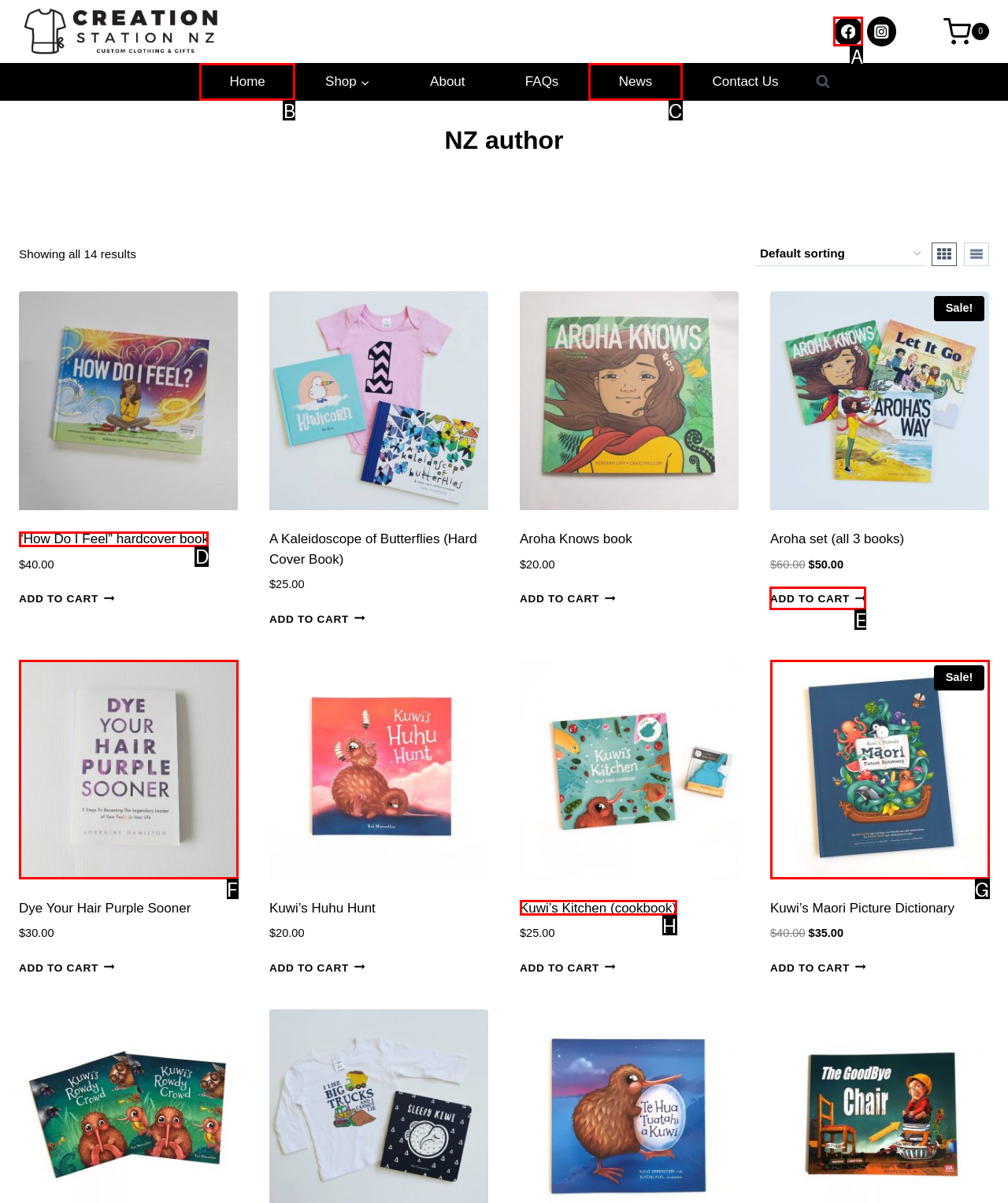Point out the HTML element I should click to achieve the following task: Add 'Aroha set (all 3 books)' to cart Provide the letter of the selected option from the choices.

E